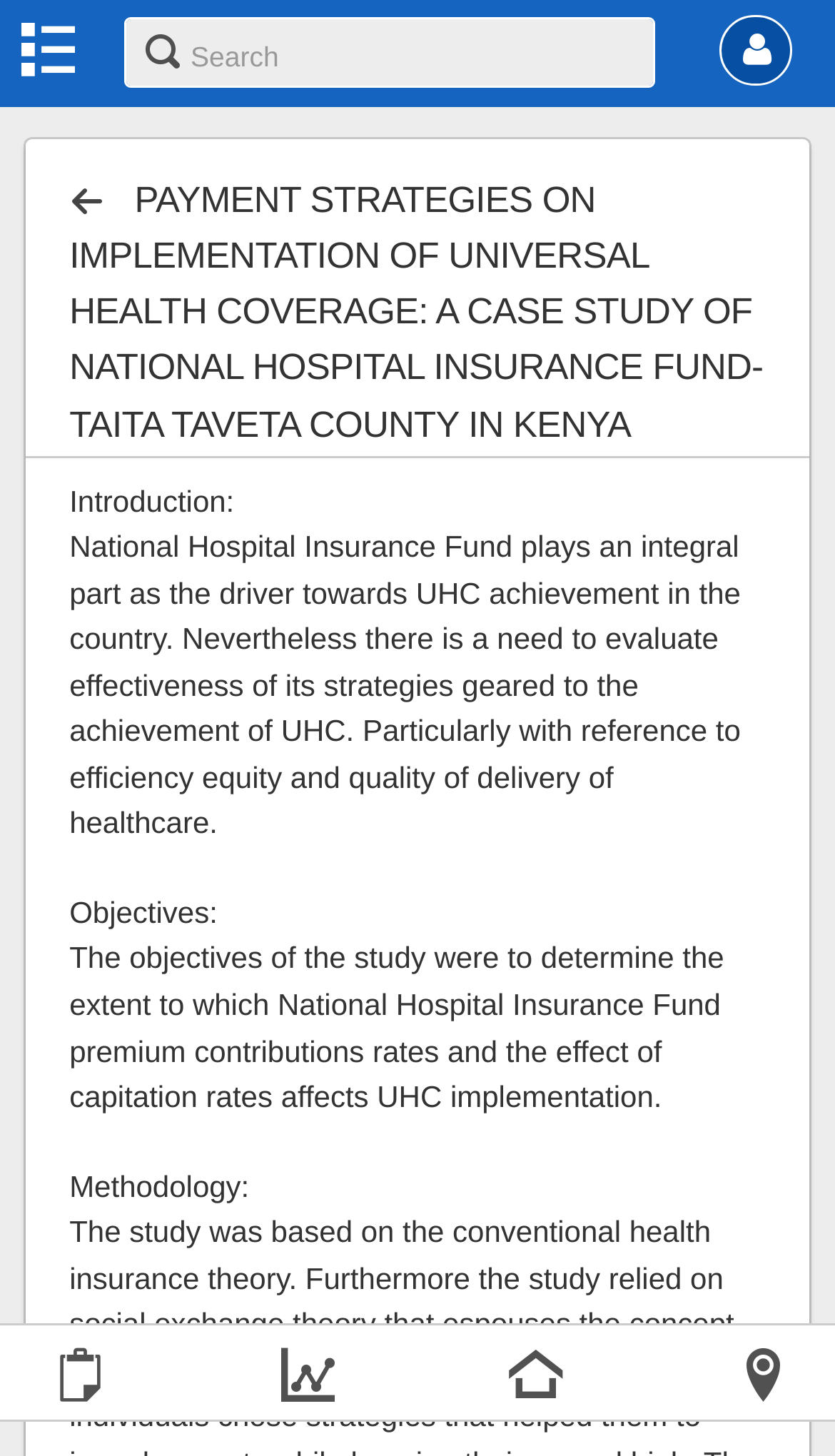Locate the bounding box of the UI element defined by this description: "name="org" placeholder="Search"". The coordinates should be given as four float numbers between 0 and 1, formatted as [left, top, right, bottom].

[0.149, 0.012, 0.785, 0.06]